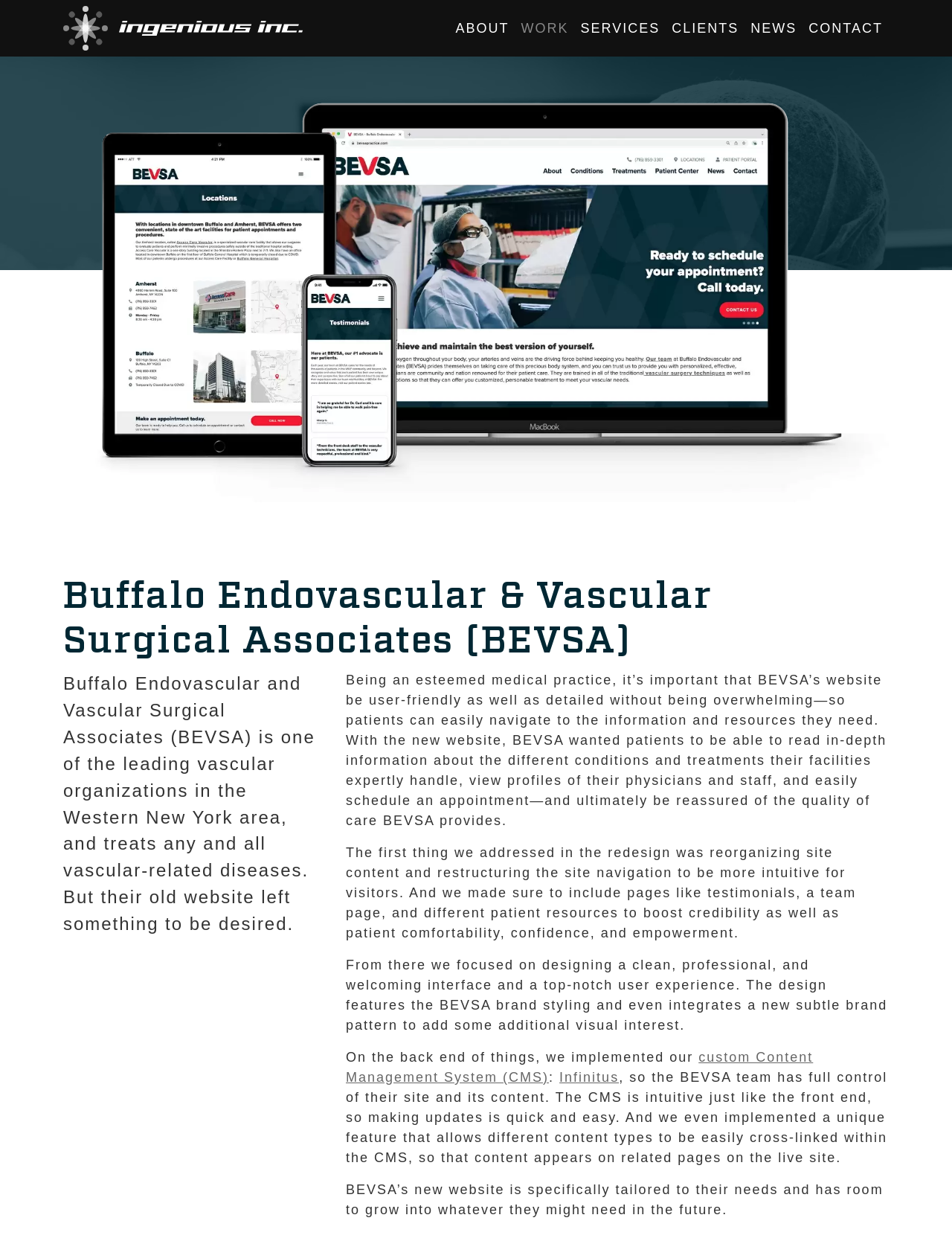Extract the primary headline from the webpage and present its text.

Buffalo Endovascular & Vascular Surgical Associates (BEVSA)